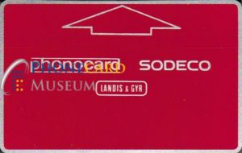Explain the content of the image in detail.

This image features a vintage phone card, prominently displaying the logo and branding of "Sodeco" in bold white letters against a vibrant red background. The card includes the text "LANDIS & GYR" in a smaller font, indicating its association with the company known for producing electronic measurement and control devices. Additionally, the word "phonecard" is shown in colorful letters, suggesting a playful design intended to attract attention. The card features a distinct arrow design at the top, which may signify its usage or instructions for operation. This item is likely part of the Phone Card Museum's collection, highlighting its historical significance in telecommunications.